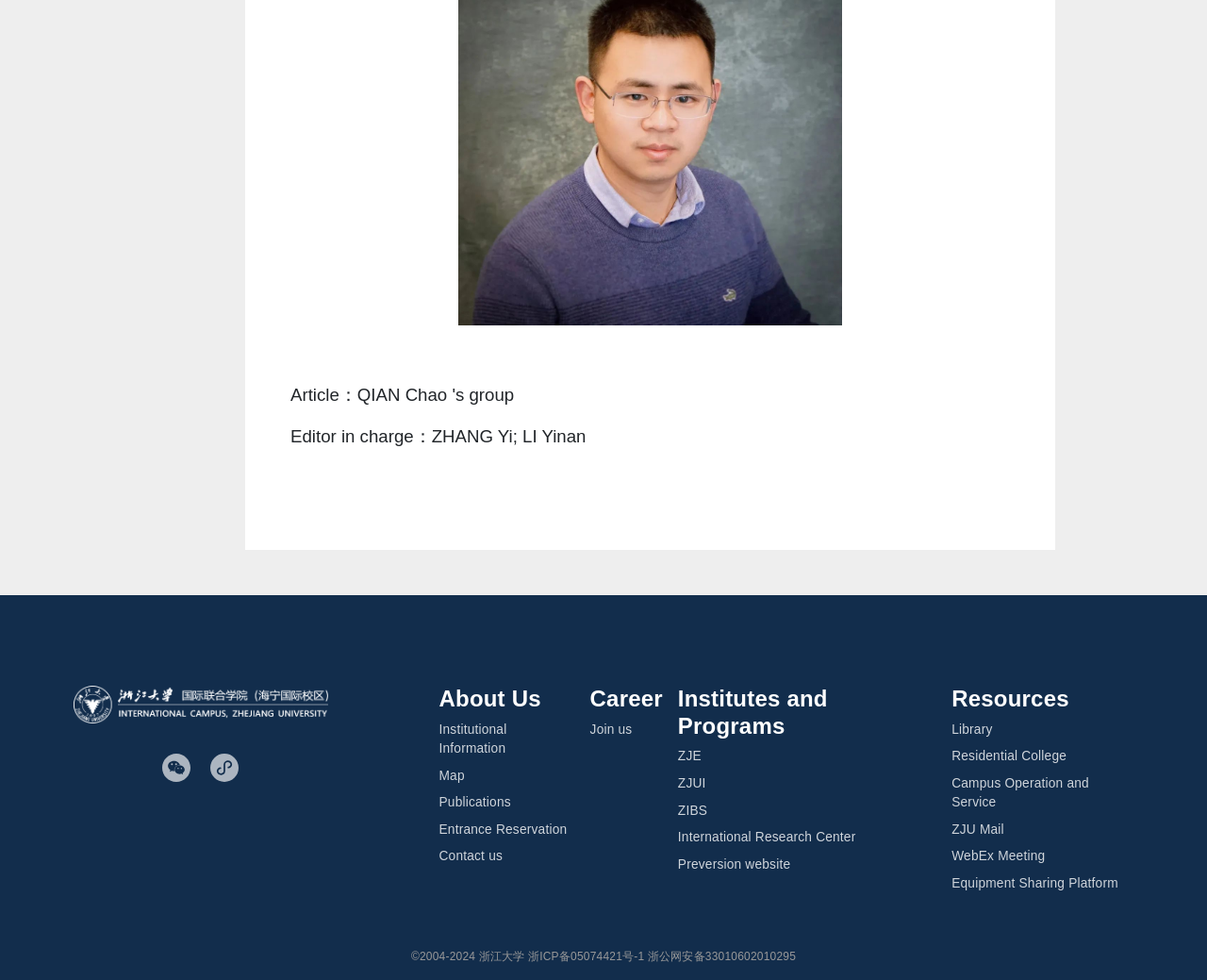Please find and report the bounding box coordinates of the element to click in order to perform the following action: "follow WeChat public accounts". The coordinates should be expressed as four float numbers between 0 and 1, in the format [left, top, right, bottom].

[0.129, 0.776, 0.168, 0.79]